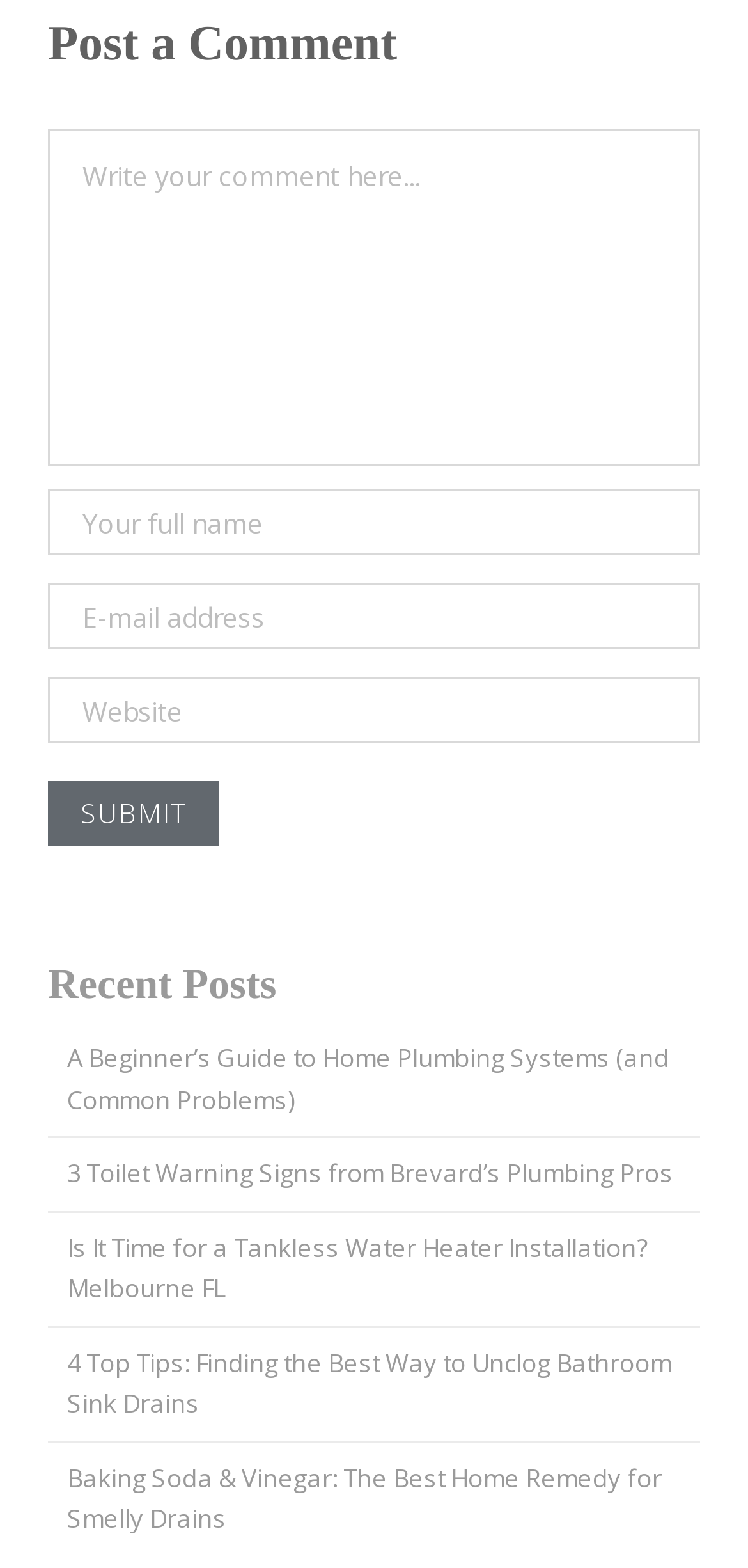Carefully examine the image and provide an in-depth answer to the question: How many recent posts are listed?

There are five links listed under the 'Recent Posts' heading, each representing a recent post.